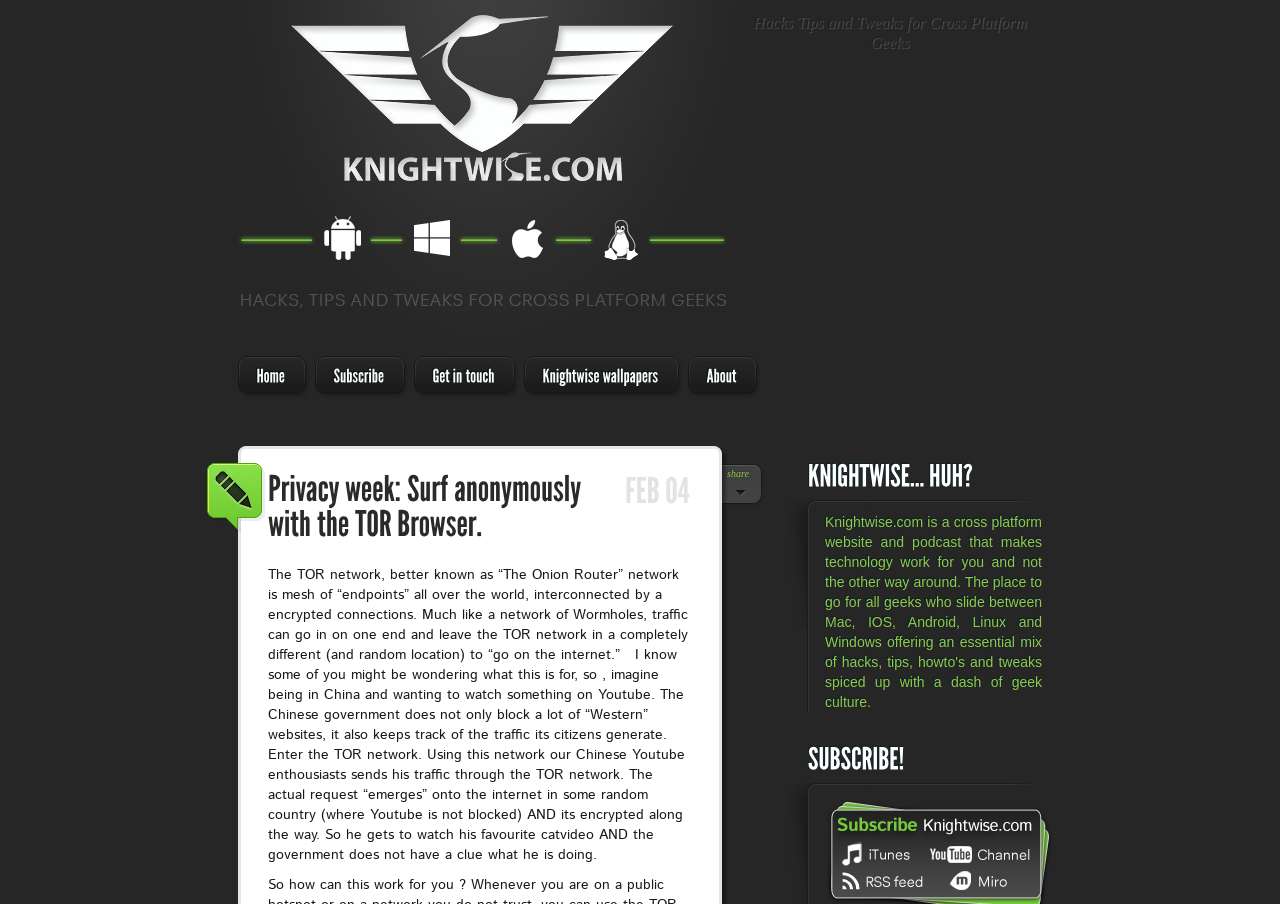How many ways are there to subscribe to the website?
Using the visual information from the image, give a one-word or short-phrase answer.

4